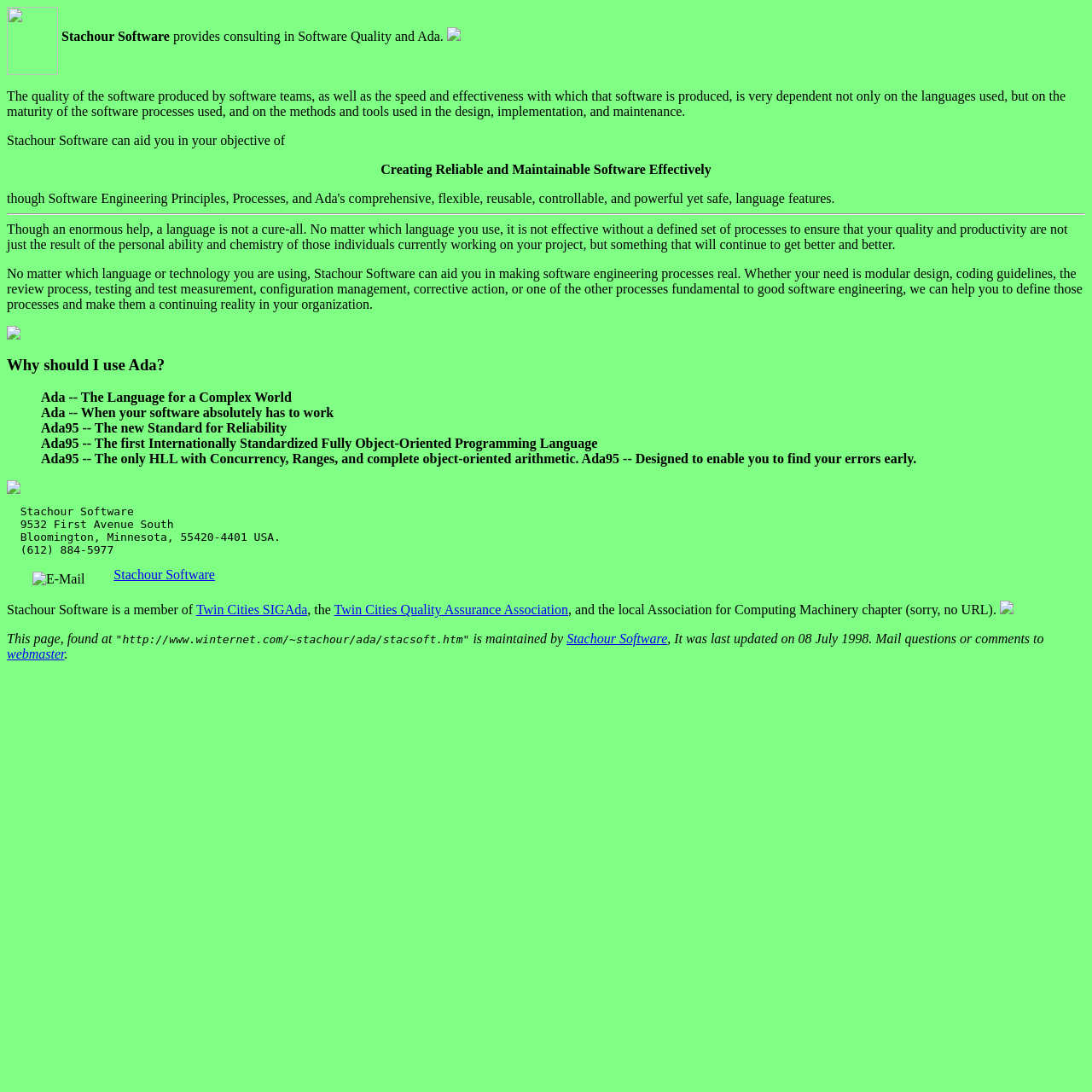What is the purpose of Ada language?
Please give a well-detailed answer to the question.

The purpose of Ada language can be inferred from the blockquote element that contains a series of static text elements. One of these elements states 'Ada -- The Language for a Complex World', suggesting that Ada is designed to handle complex software development tasks.